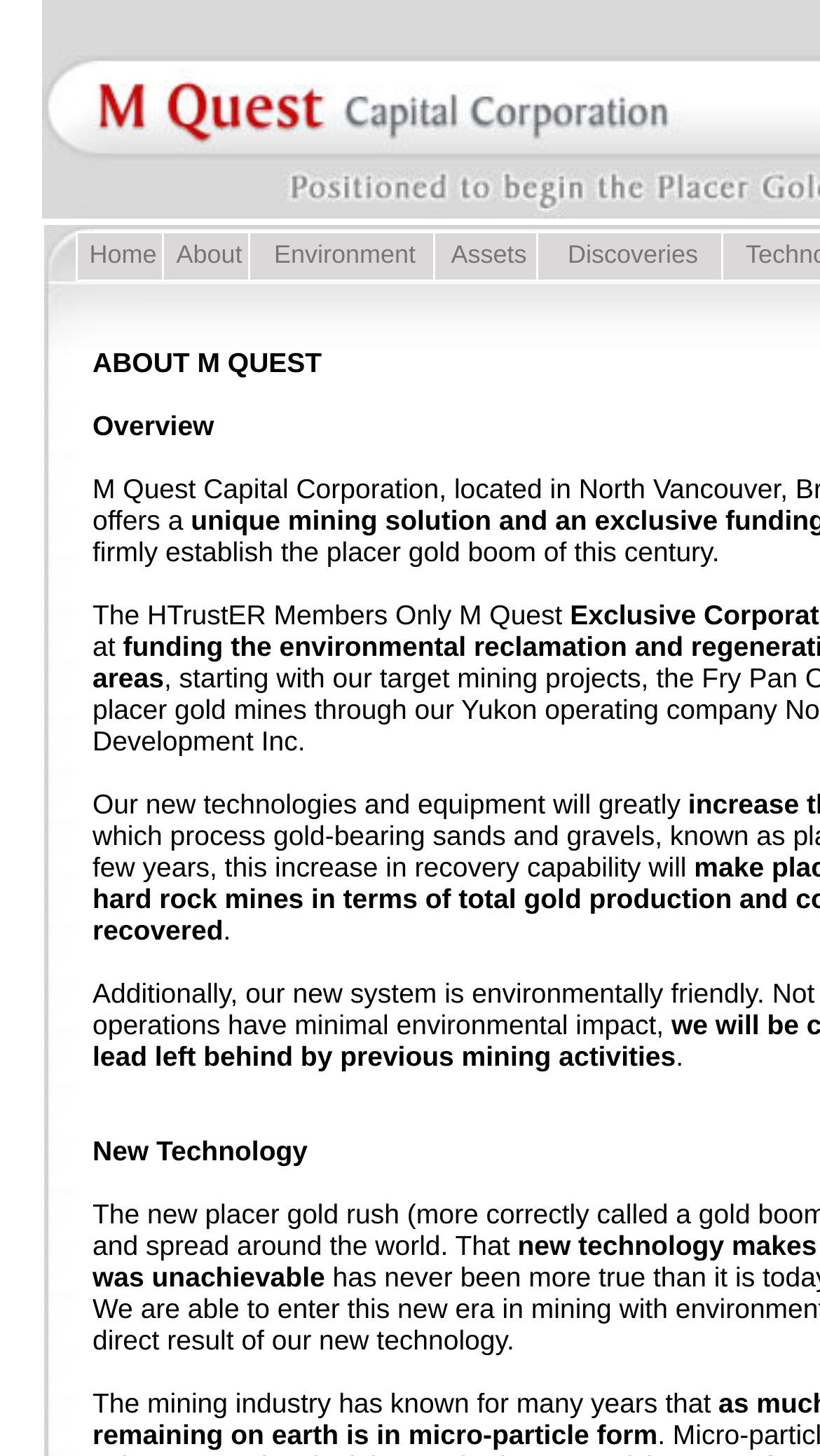What is the theme of the text 'New Technology'?
Using the information presented in the image, please offer a detailed response to the question.

The text 'New Technology' is located near other texts that mention the mining industry, such as 'The mining industry has known for many years that'. This suggests that the theme of the text 'New Technology' is related to the mining industry.